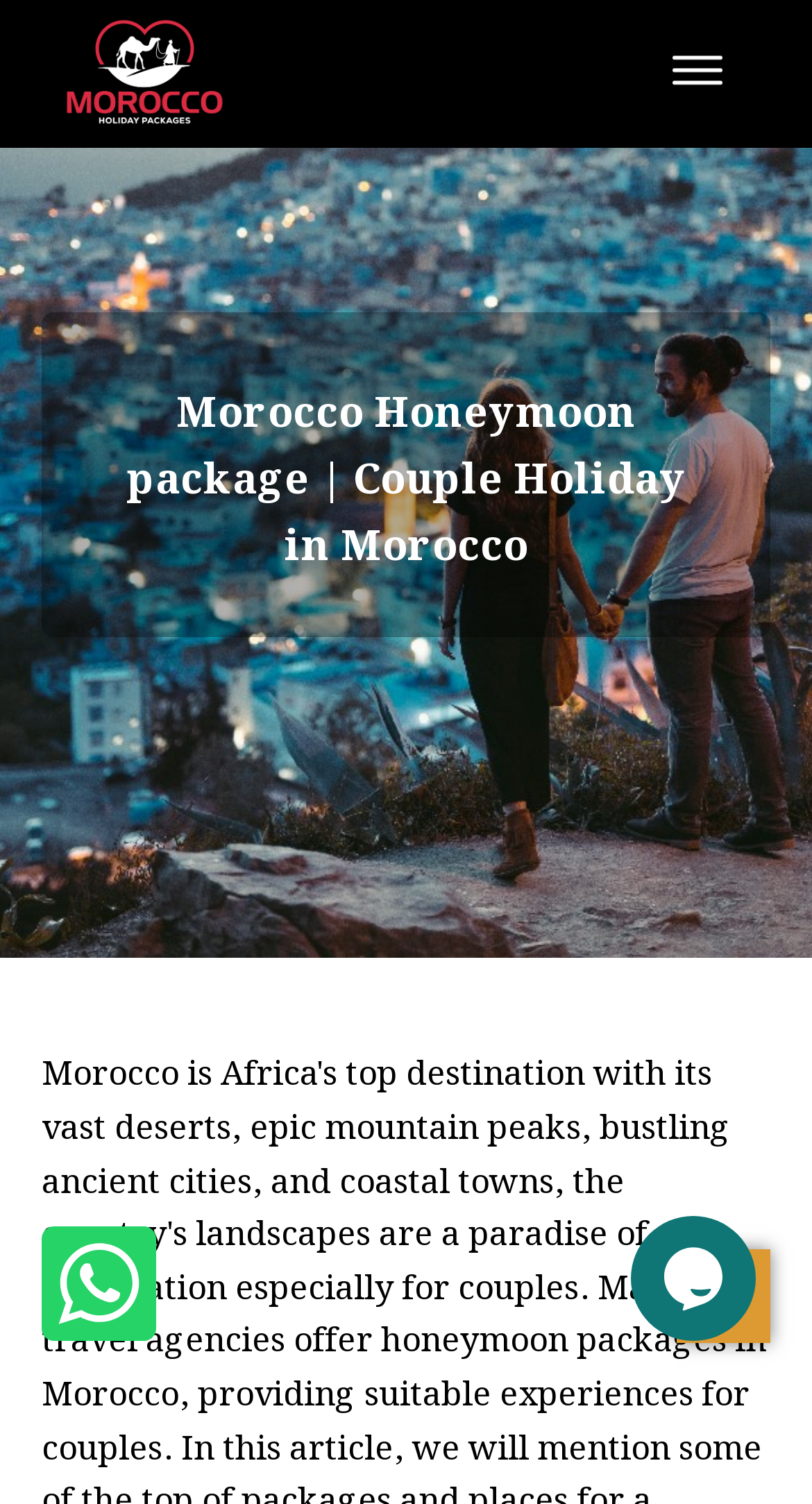Identify the main heading from the webpage and provide its text content.

Morocco Honeymoon package | Couple Holiday in Morocco